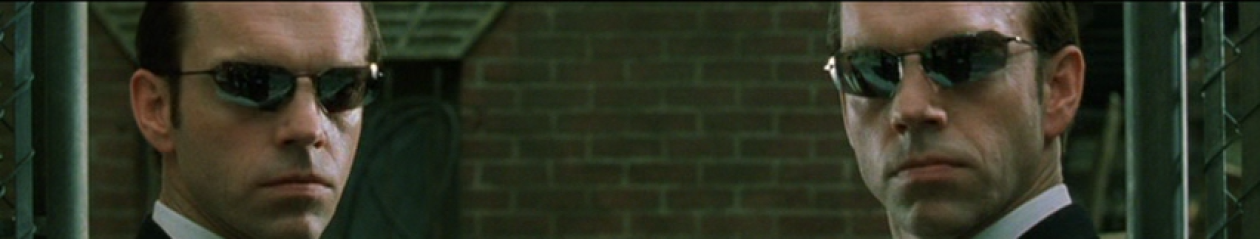What is the background of the image?
From the image, respond with a single word or phrase.

brick wall